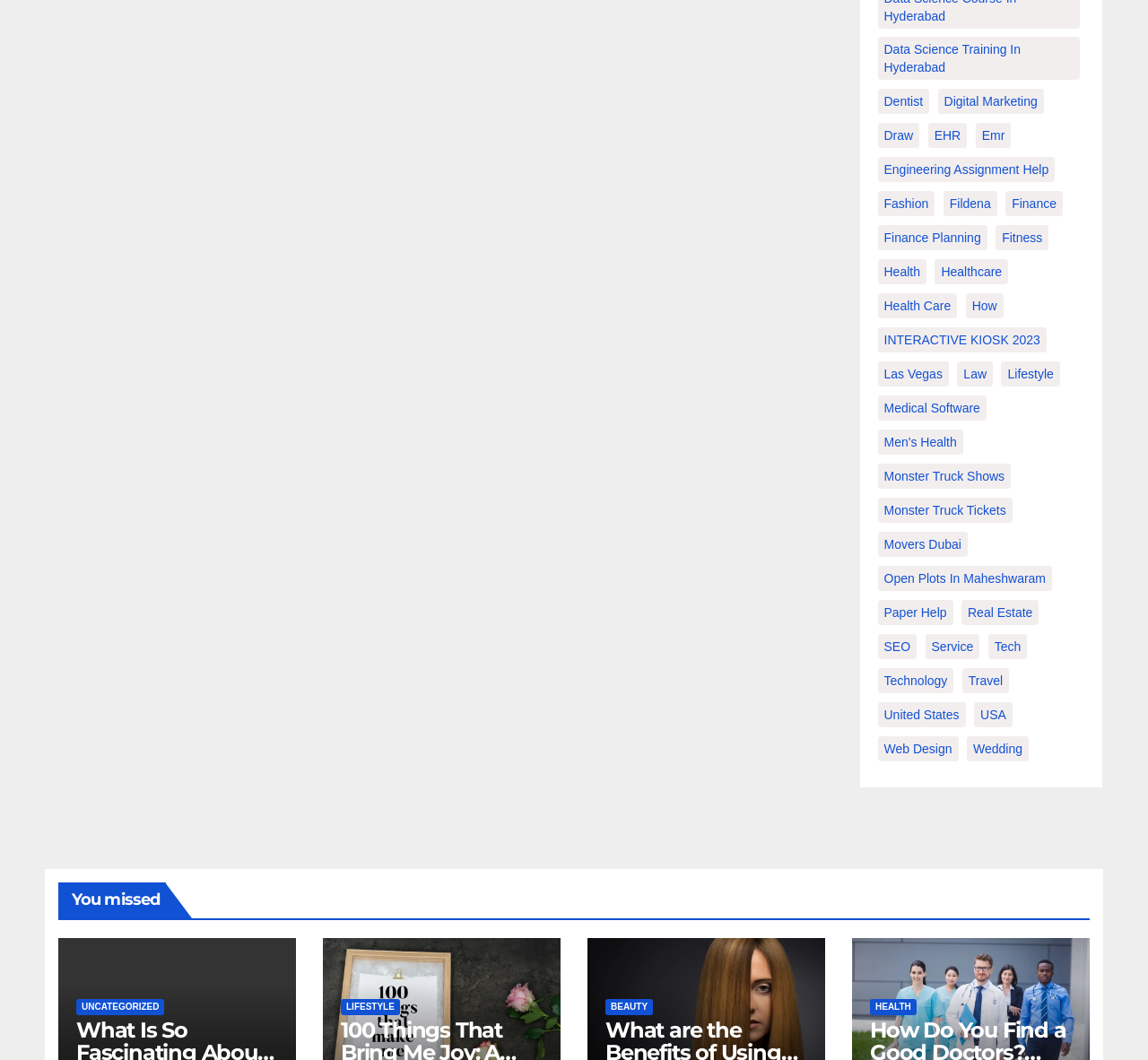Specify the bounding box coordinates of the area to click in order to follow the given instruction: "Explore Digital Marketing."

[0.817, 0.084, 0.909, 0.108]